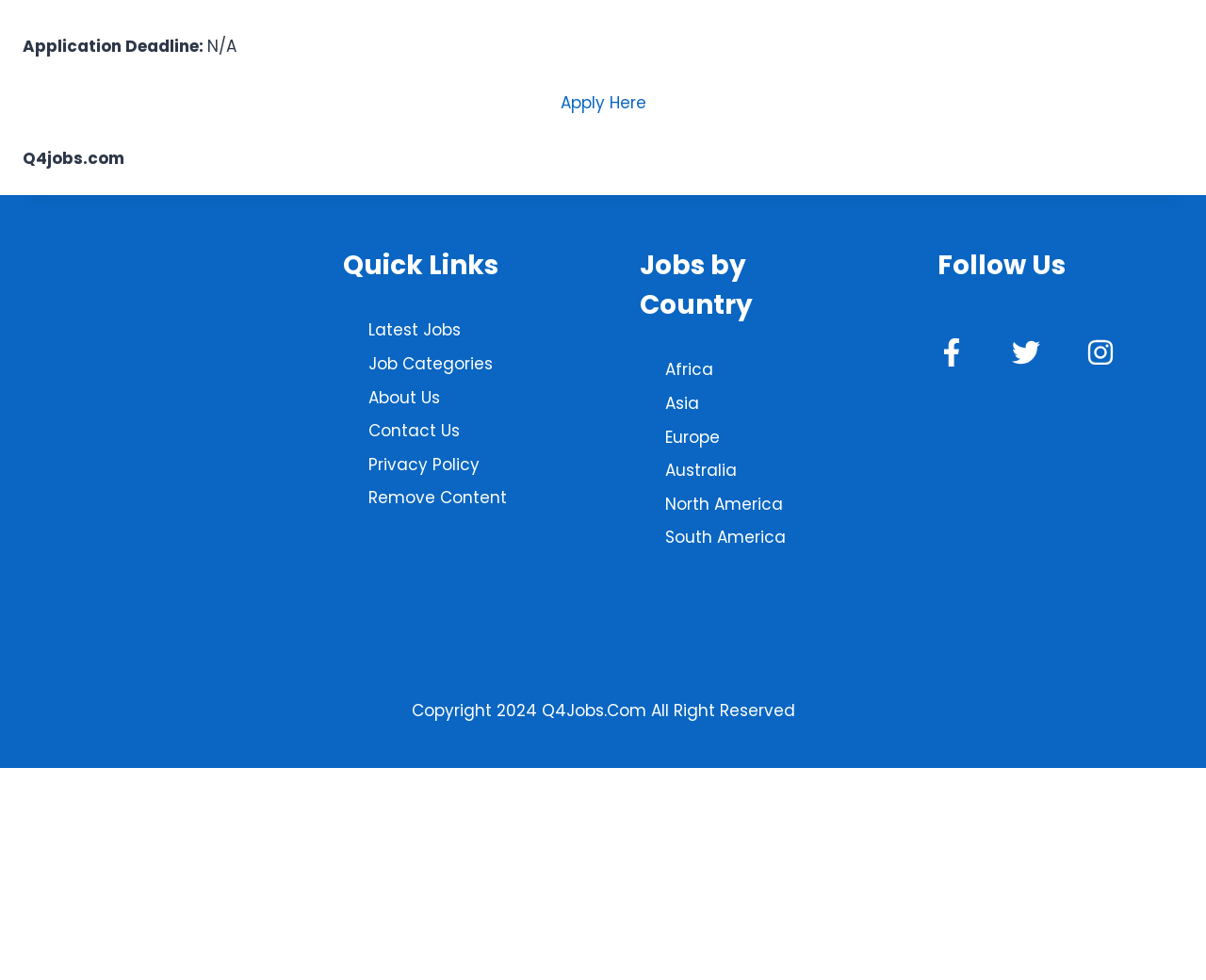Point out the bounding box coordinates of the section to click in order to follow this instruction: "Follow on social media".

[0.777, 0.251, 0.962, 0.292]